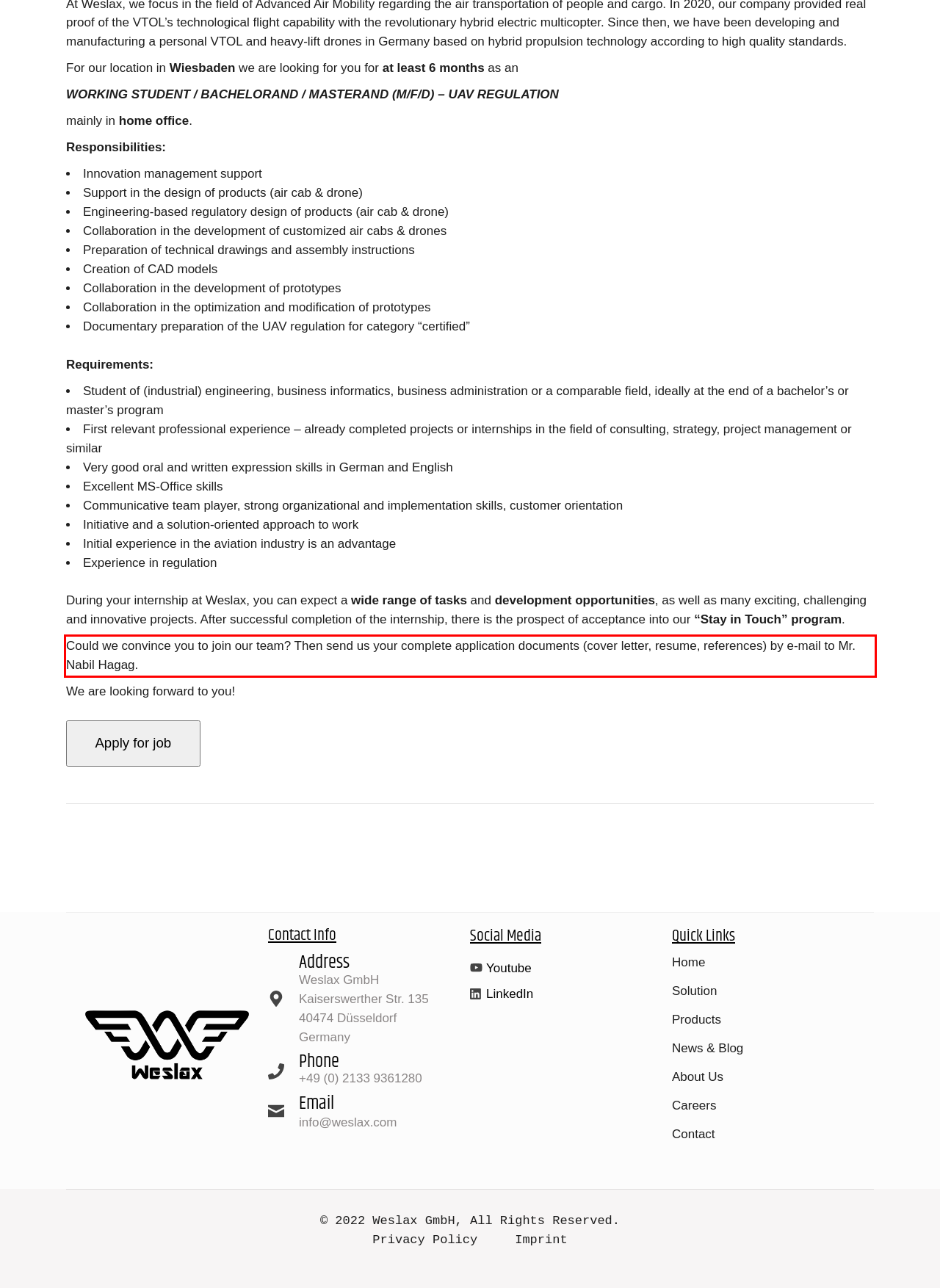Please examine the screenshot of the webpage and read the text present within the red rectangle bounding box.

Could we convince you to join our team? Then send us your complete application documents (cover letter, resume, references) by e-mail to Mr. Nabil Hagag.